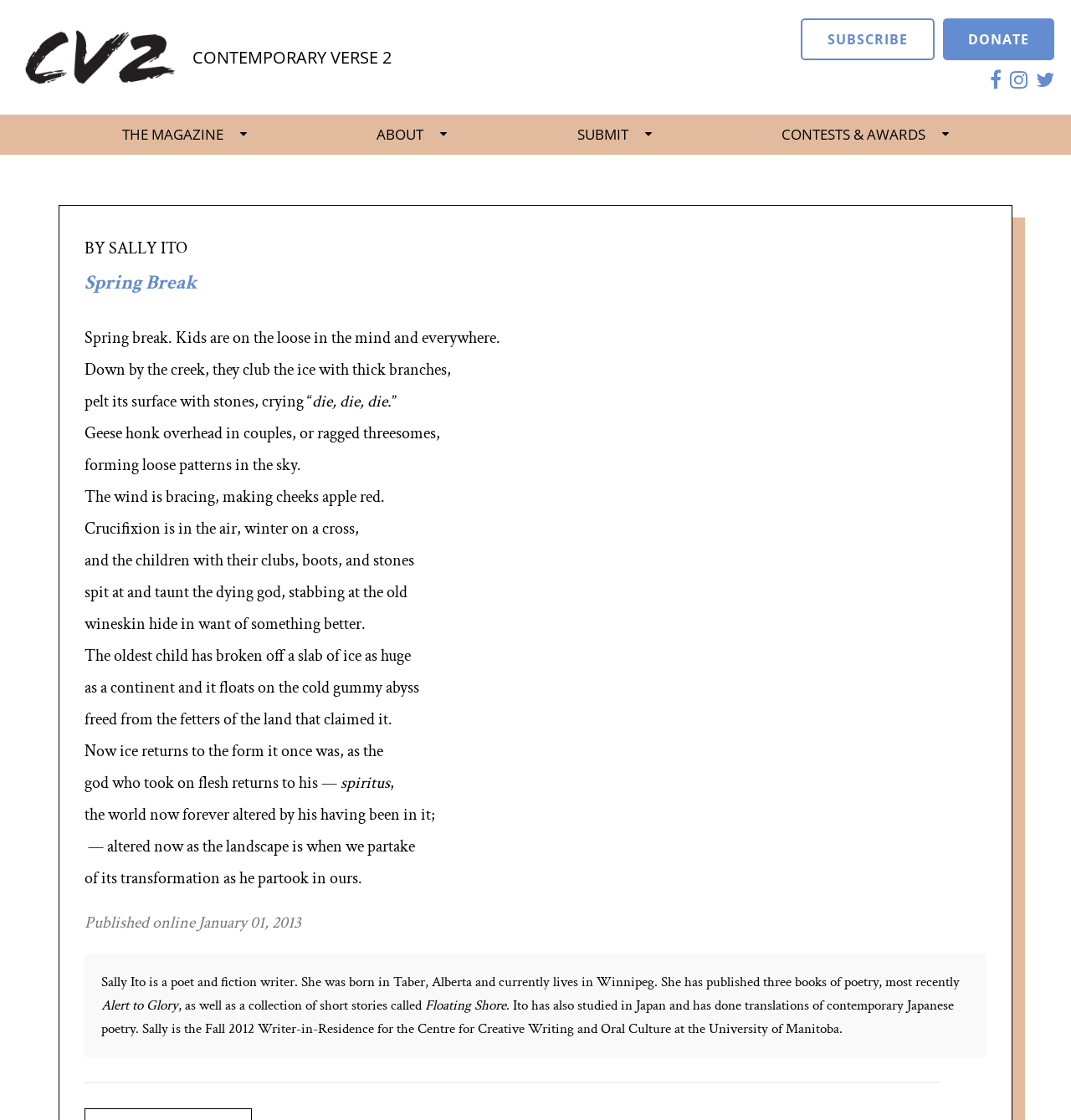Identify the bounding box coordinates for the UI element described as follows: "Contests & Awards". Ensure the coordinates are four float numbers between 0 and 1, formatted as [left, top, right, bottom].

[0.722, 0.11, 0.894, 0.131]